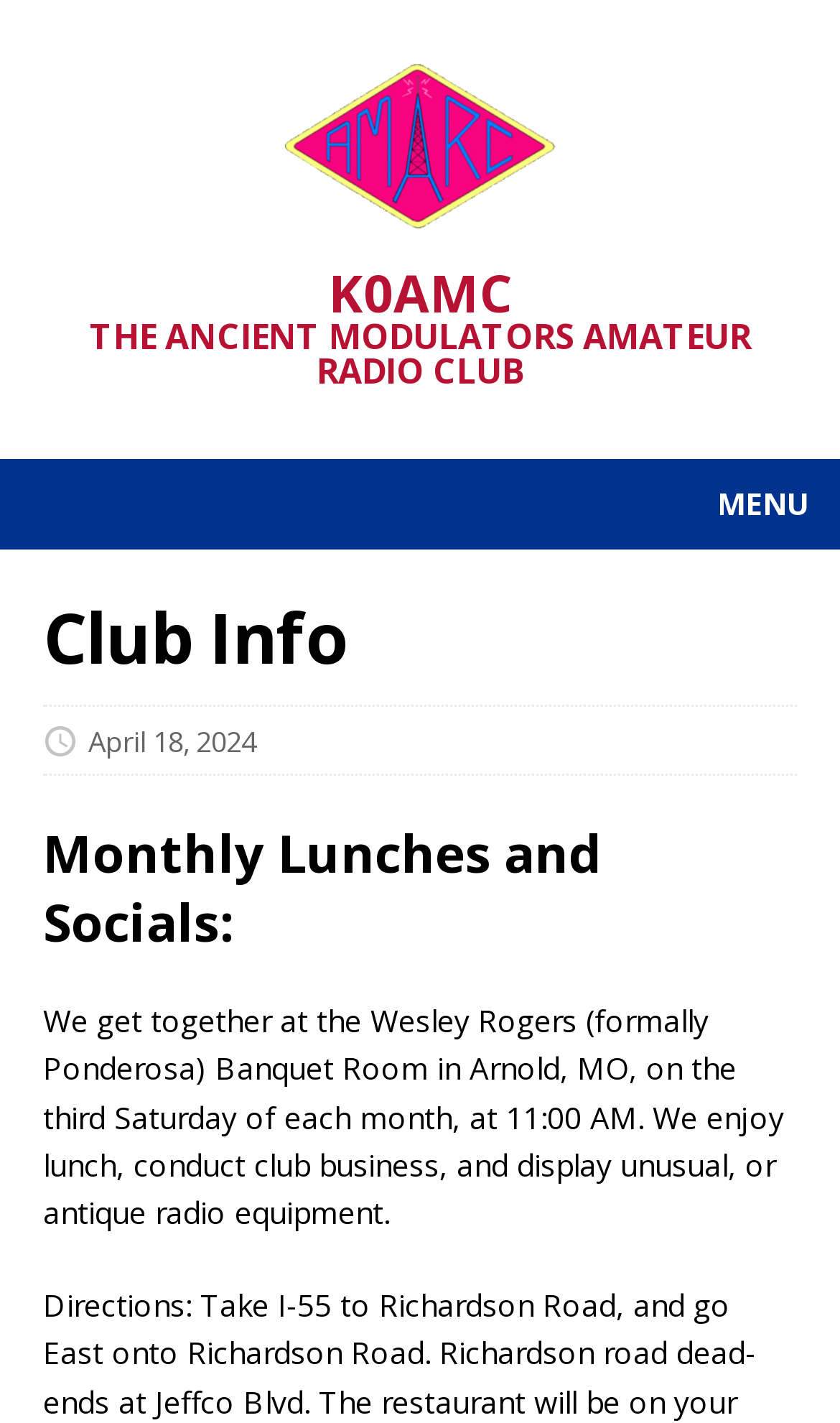Where do the monthly lunches and socials take place?
Please respond to the question with a detailed and thorough explanation.

According to the text on the page, the monthly lunches and socials take place at the Wesley Rogers Banquet Room, which was formerly known as Ponderosa, in Arnold, MO.